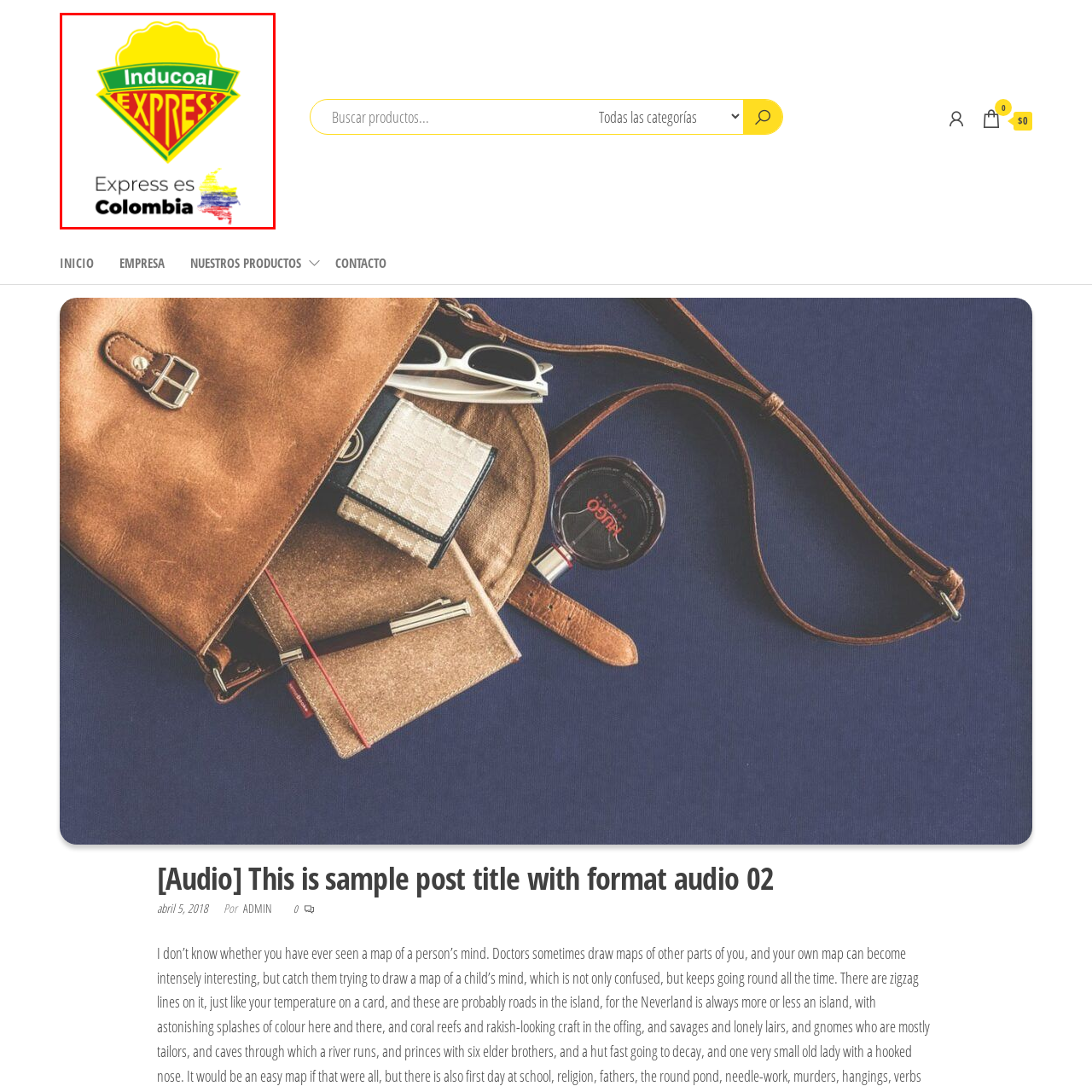Construct a detailed caption for the image enclosed in the red box.

The image features the logo of "Inducoal Express," prominently showcasing a vibrant design with a yellow sun motif at the top. The logo features the word "Inducoal" in white letters against a green background, with the word "EXPRESS" displayed in bold red letters, creating a striking contrast. Below the logo, the phrase "Express es Colombia" is presented in a modern font, with “Express” in black and “Colombia” in a colorful depiction of the Colombian flag. This logo symbolizes the brand's commitment to Colombian identity and expresses its dedication to providing quality services.